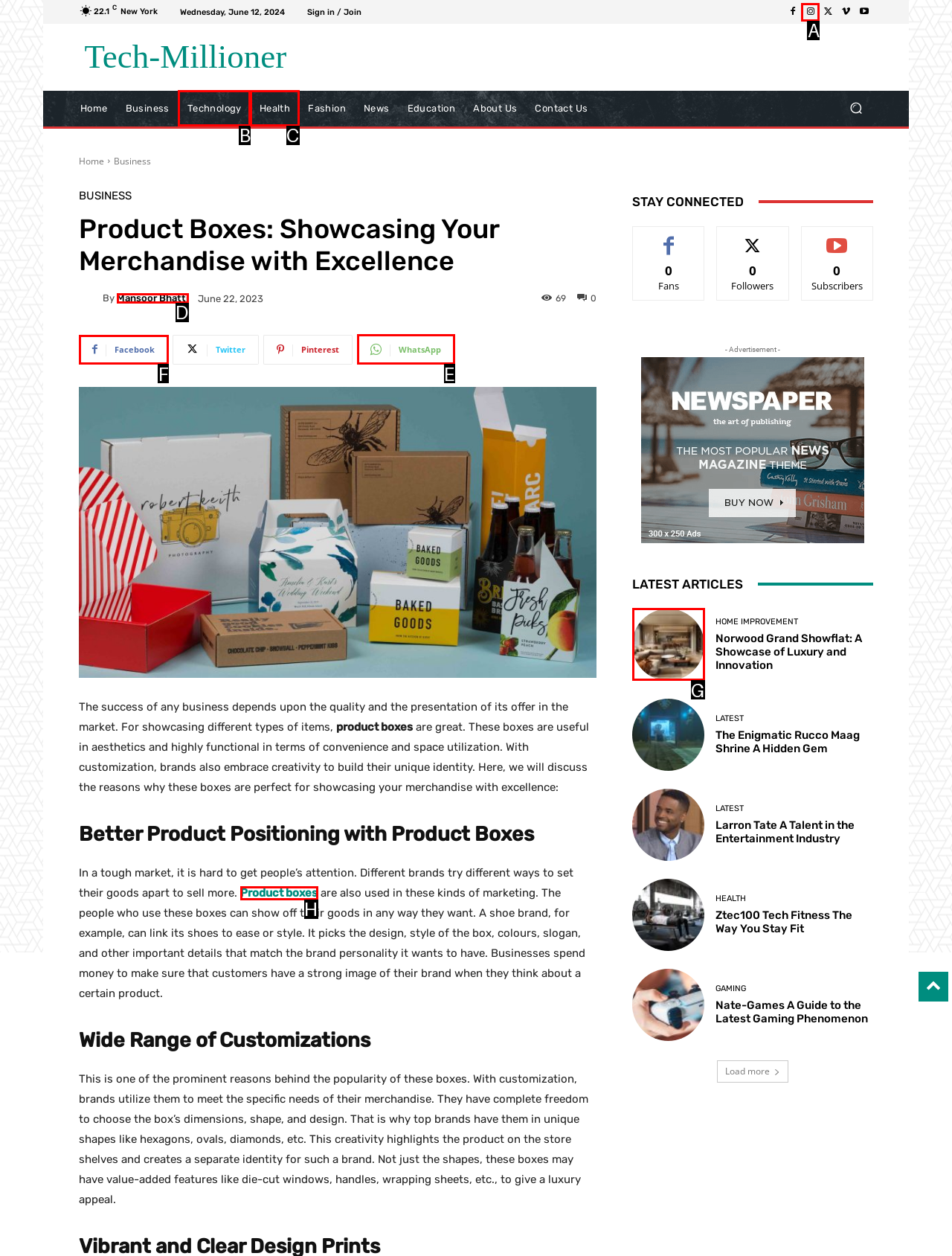Point out the specific HTML element to click to complete this task: Follow on Facebook Reply with the letter of the chosen option.

F